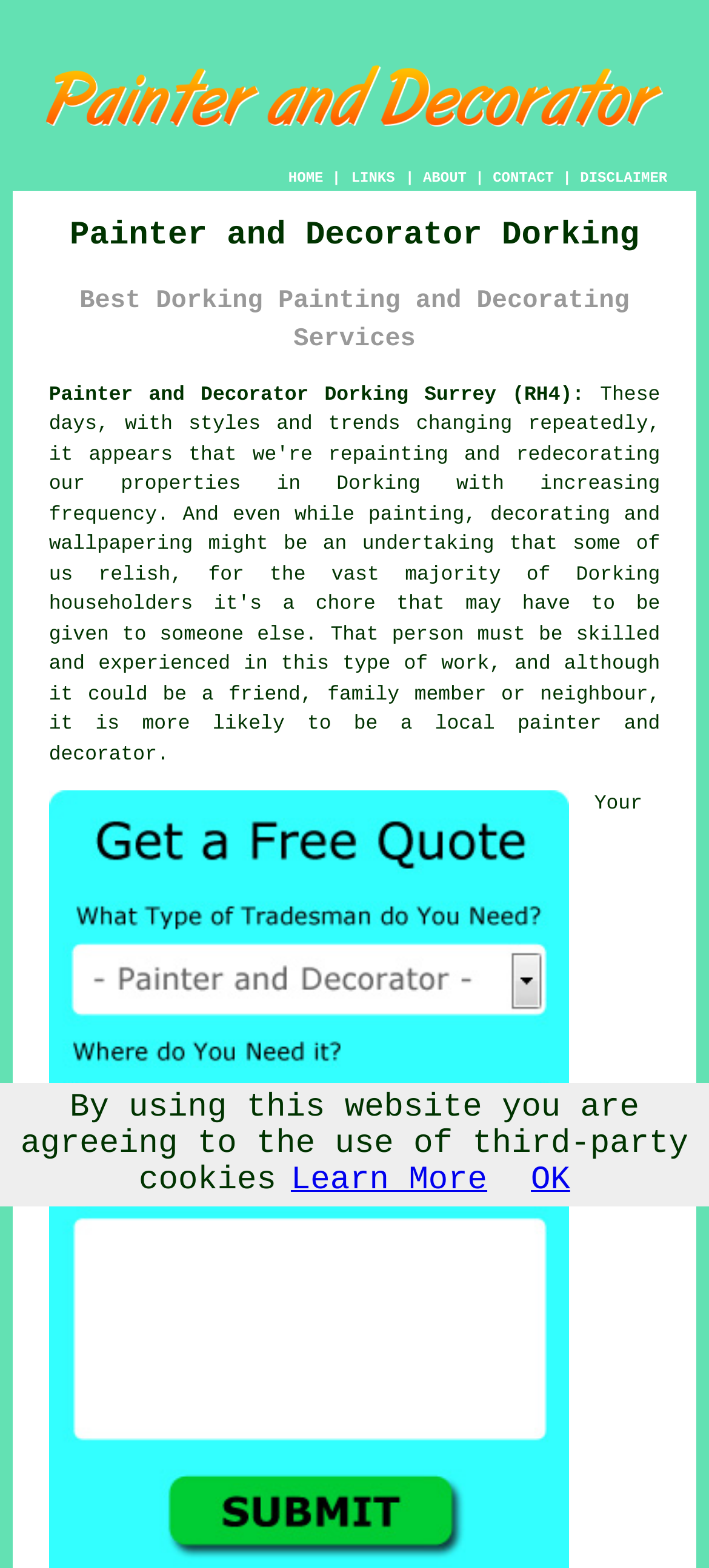What is the profession of the service provider? Examine the screenshot and reply using just one word or a brief phrase.

Painter and Decorator